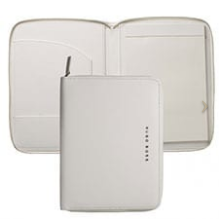Examine the image carefully and respond to the question with a detailed answer: 
What is the design style of the document holder?

According to the caption, the document holder has a minimalist design, which is complemented by discreet branding. This implies that the design style of the document holder is minimalist, emphasizing simplicity and clean lines.